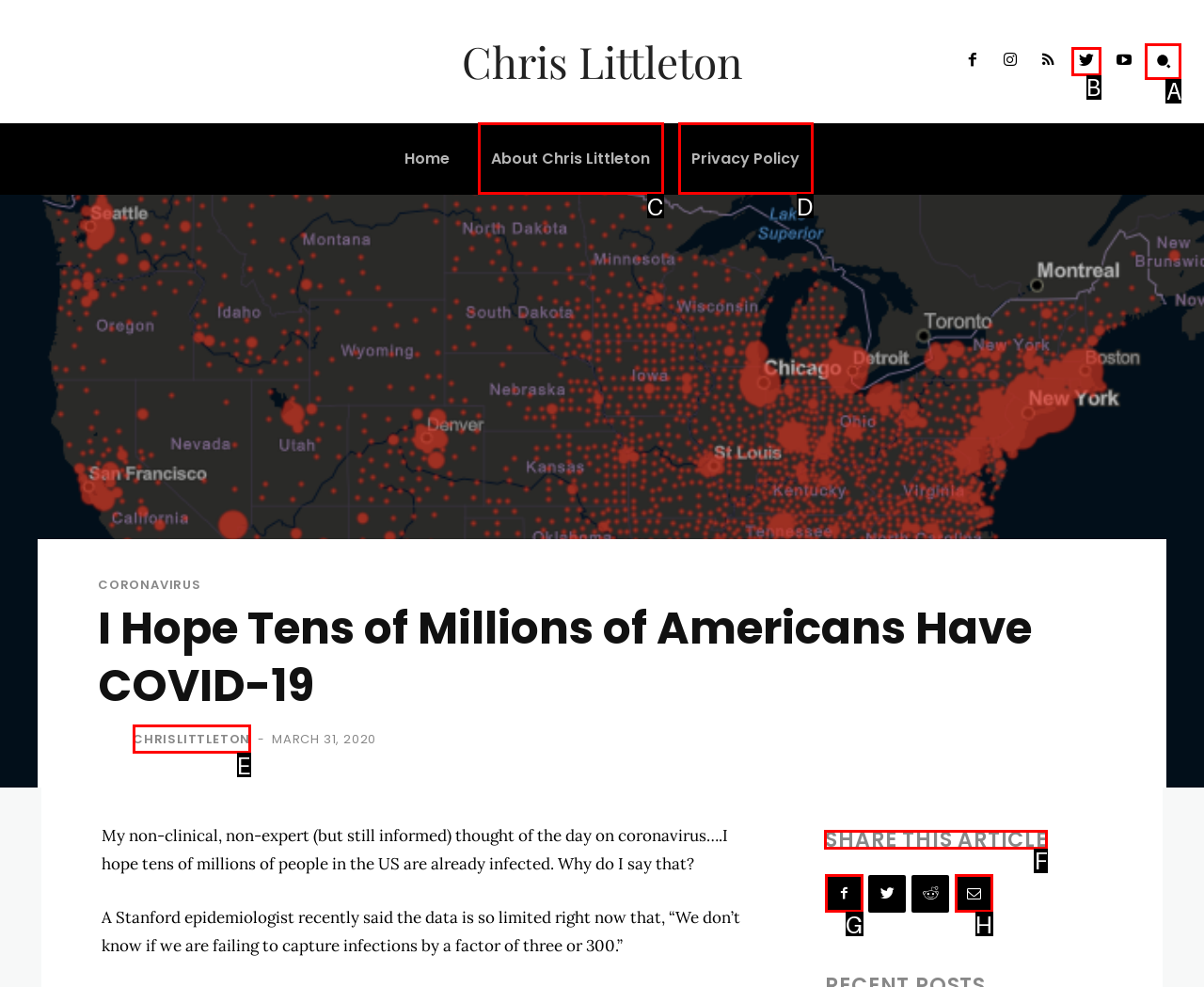Select the proper UI element to click in order to perform the following task: Share this article. Indicate your choice with the letter of the appropriate option.

F